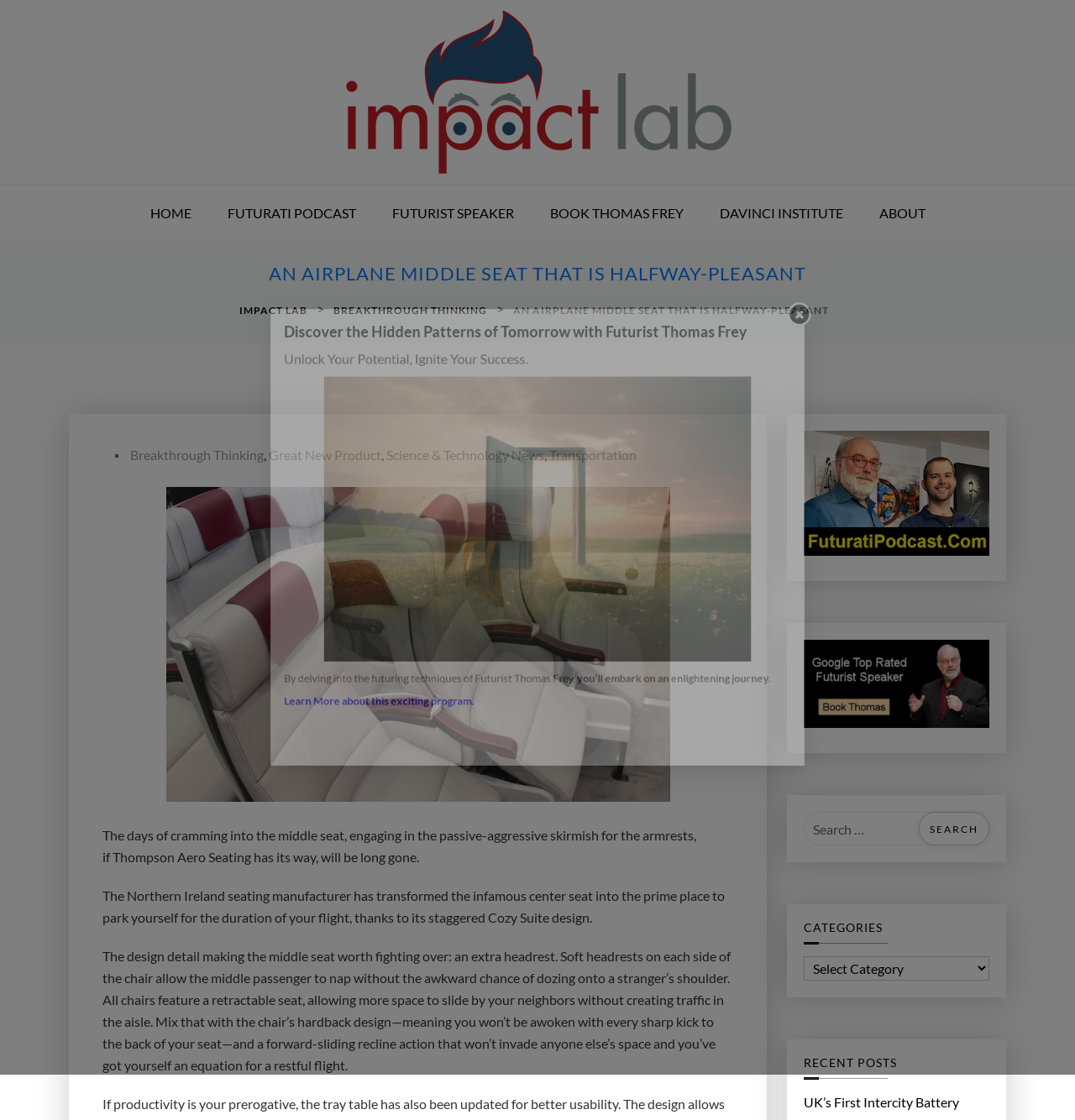What is the name of the seating manufacturer?
Can you provide a detailed and comprehensive answer to the question?

I found the answer by reading the text in the webpage, specifically the sentence 'The Northern Ireland seating manufacturer has transformed the infamous center seat into the prime place to park yourself for the duration of your flight, thanks to its staggered Cozy Suite design.' which mentions the name of the seating manufacturer as Thompson Aero Seating.